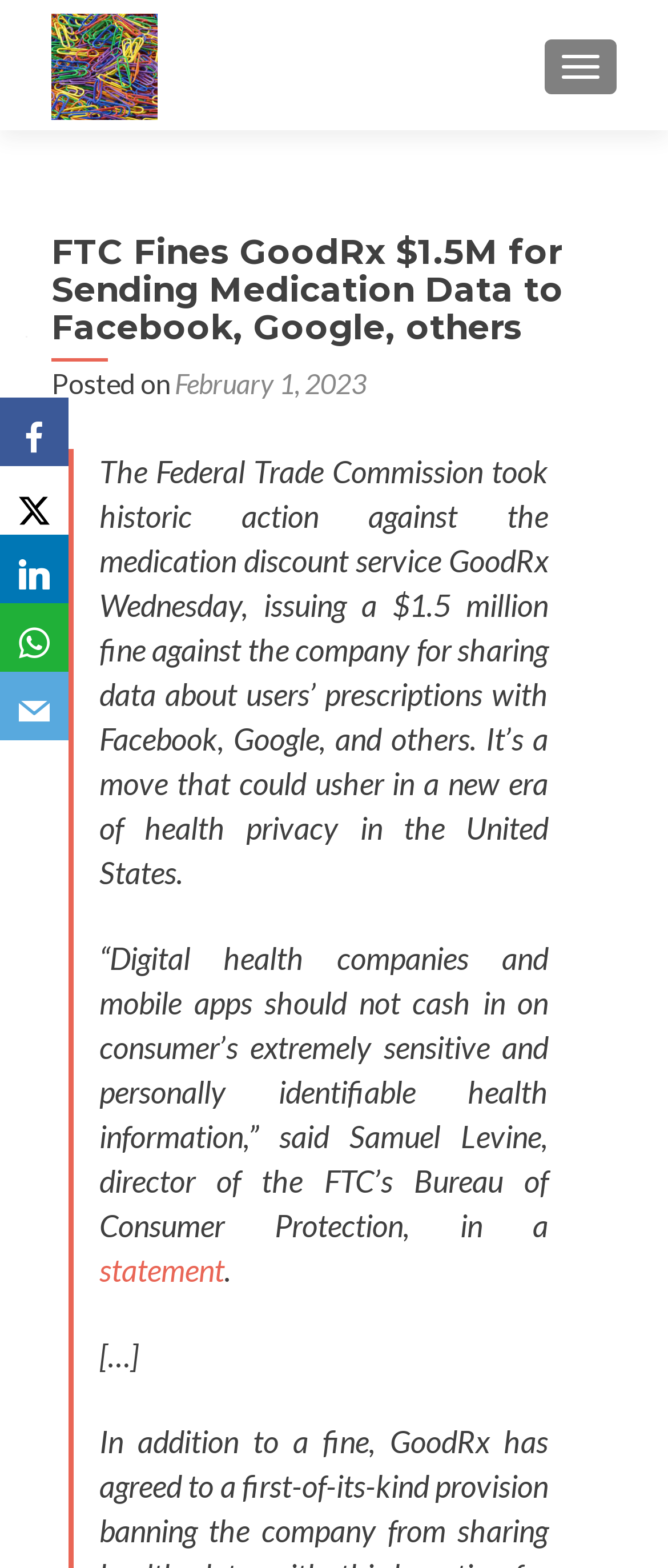Provide the bounding box coordinates, formatted as (top-left x, top-left y, bottom-right x, bottom-right y), with all values being floating point numbers between 0 and 1. Identify the bounding box of the UI element that matches the description: title="Facebook"

None